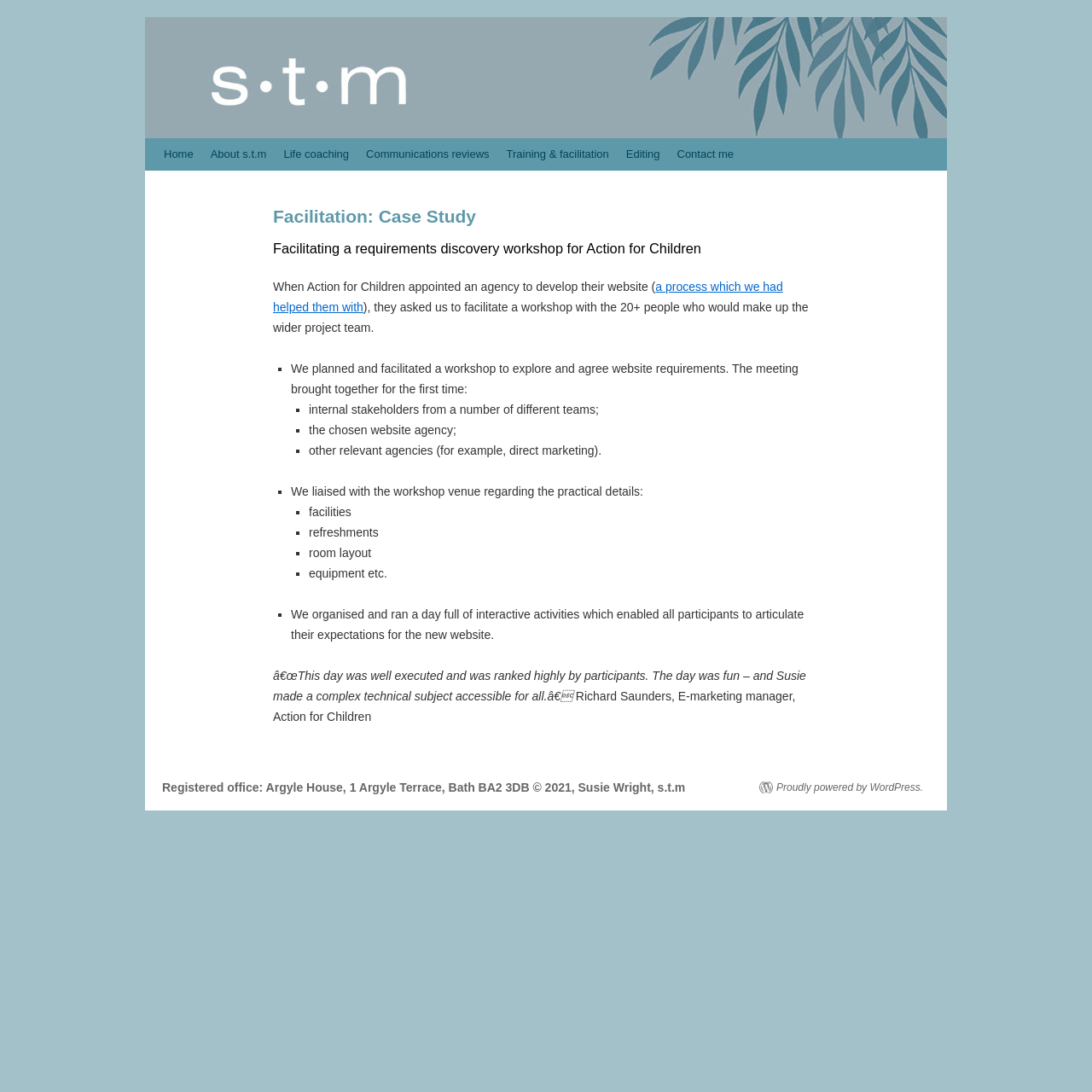Show me the bounding box coordinates of the clickable region to achieve the task as per the instruction: "Check the website copyright information".

[0.148, 0.715, 0.628, 0.727]